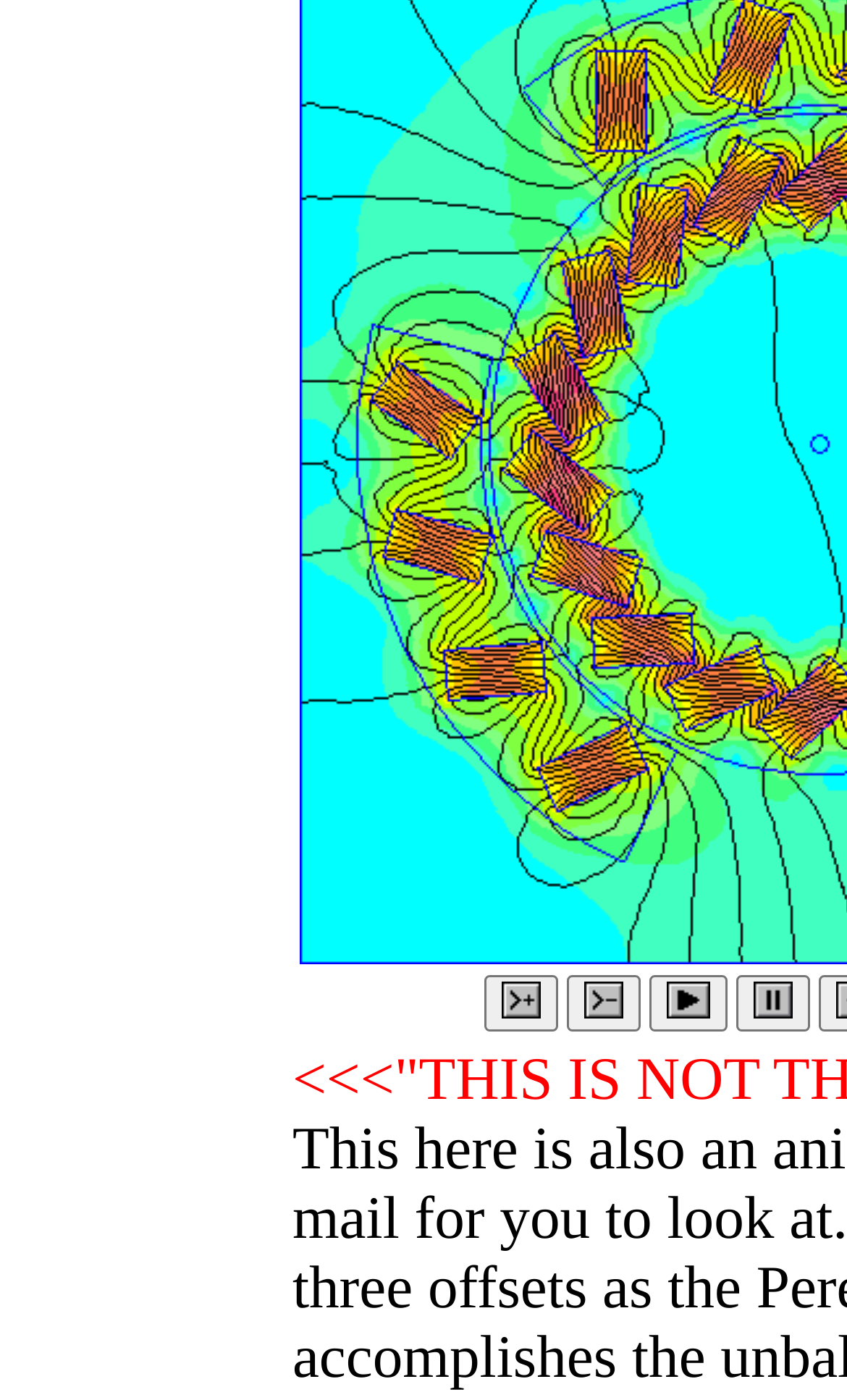What is the shape of the '[play]' button?
Please utilize the information in the image to give a detailed response to the question.

The '[play]' button has an image with the description '[play]', indicating that it is a graphical button rather than a text-based one.